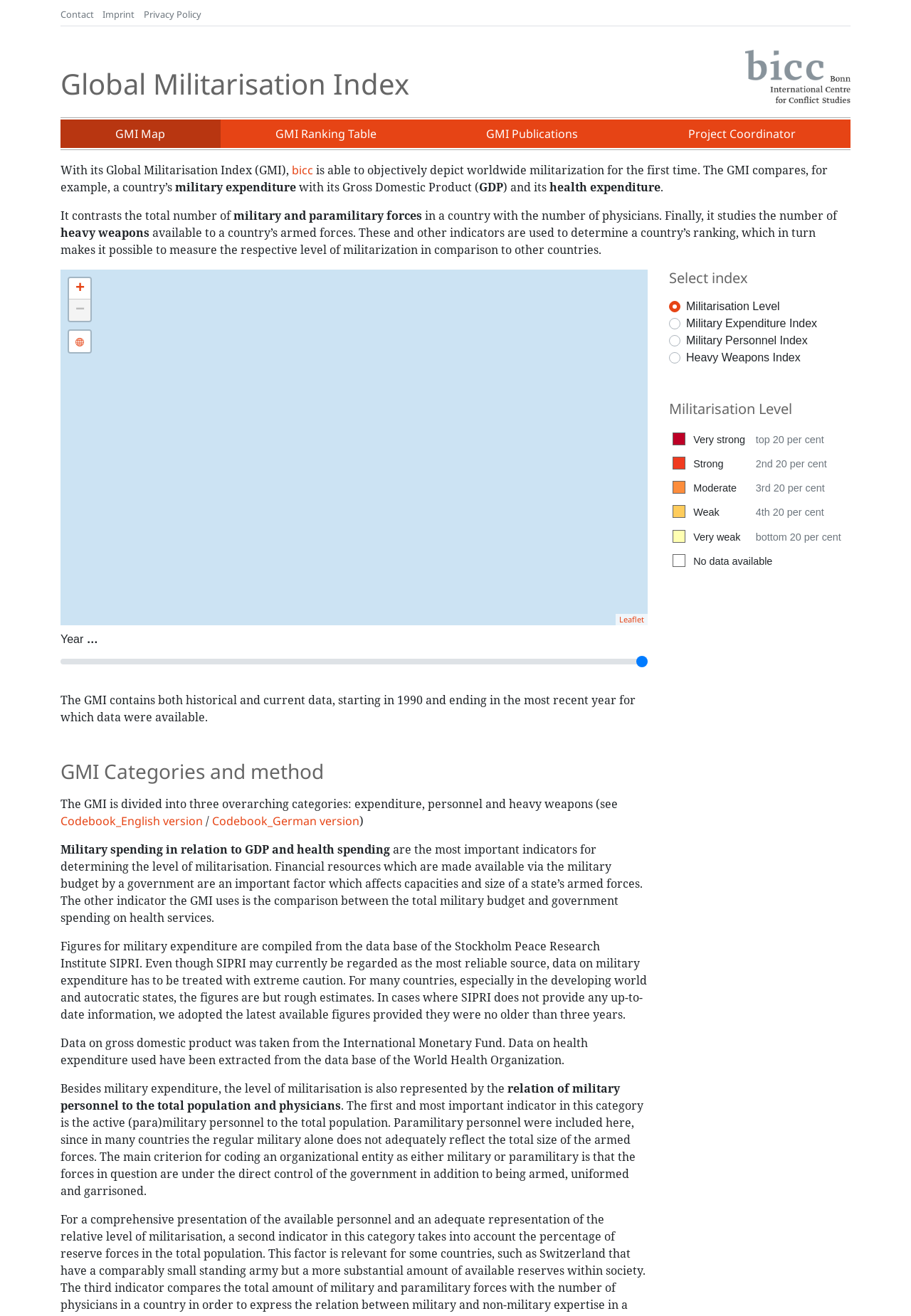What is the purpose of the GMI?
Use the screenshot to answer the question with a single word or phrase.

To measure militarization